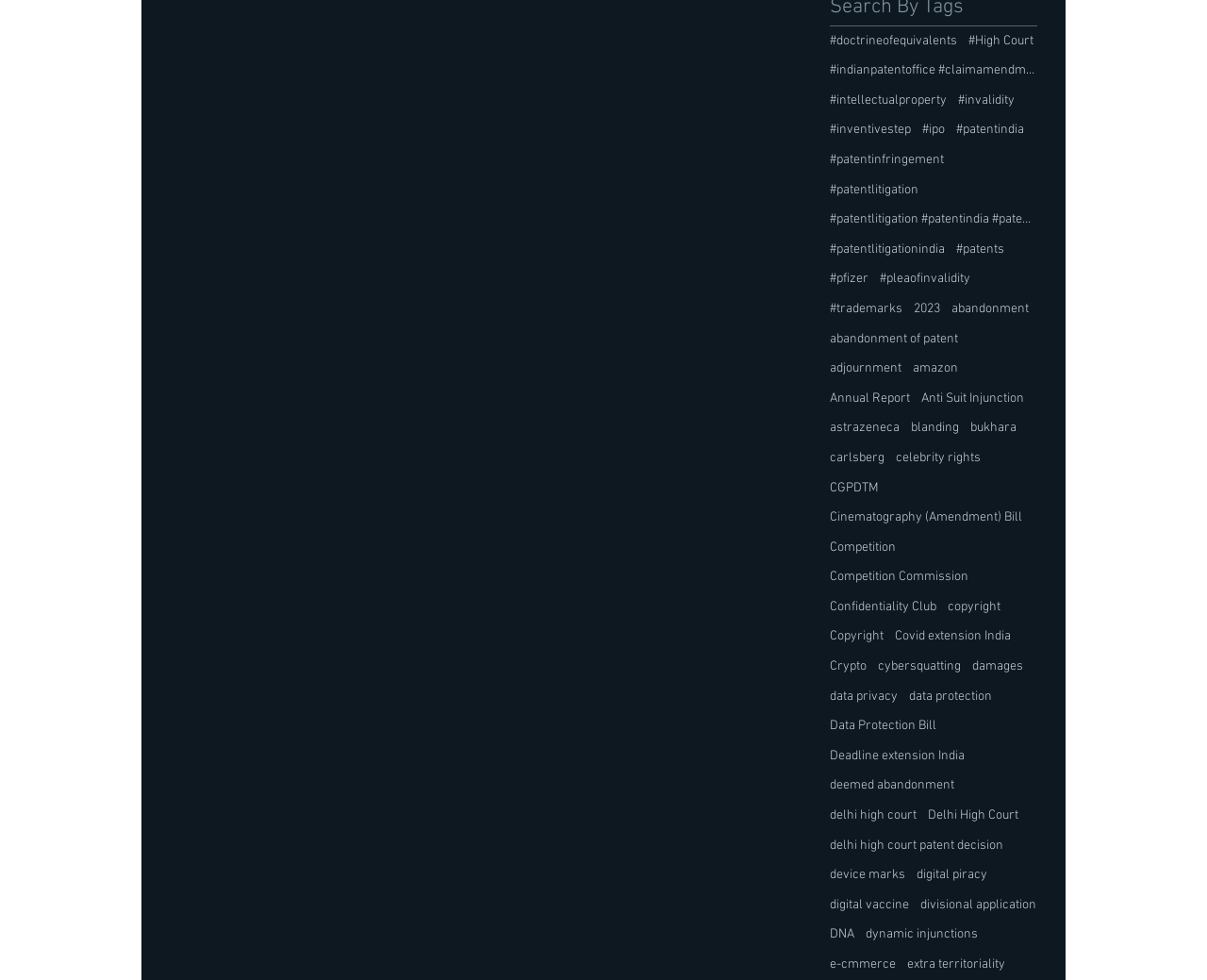What is the purpose of 'plea of invalidity' in patent litigation?
Answer the question with as much detail as possible.

A 'plea of invalidity' is a legal argument made by a defendant in a patent litigation case, challenging the validity of the patent in question. This webpage has numerous links related to patent litigation, making it likely that the purpose of a plea of invalidity is to challenge the patent's validity.